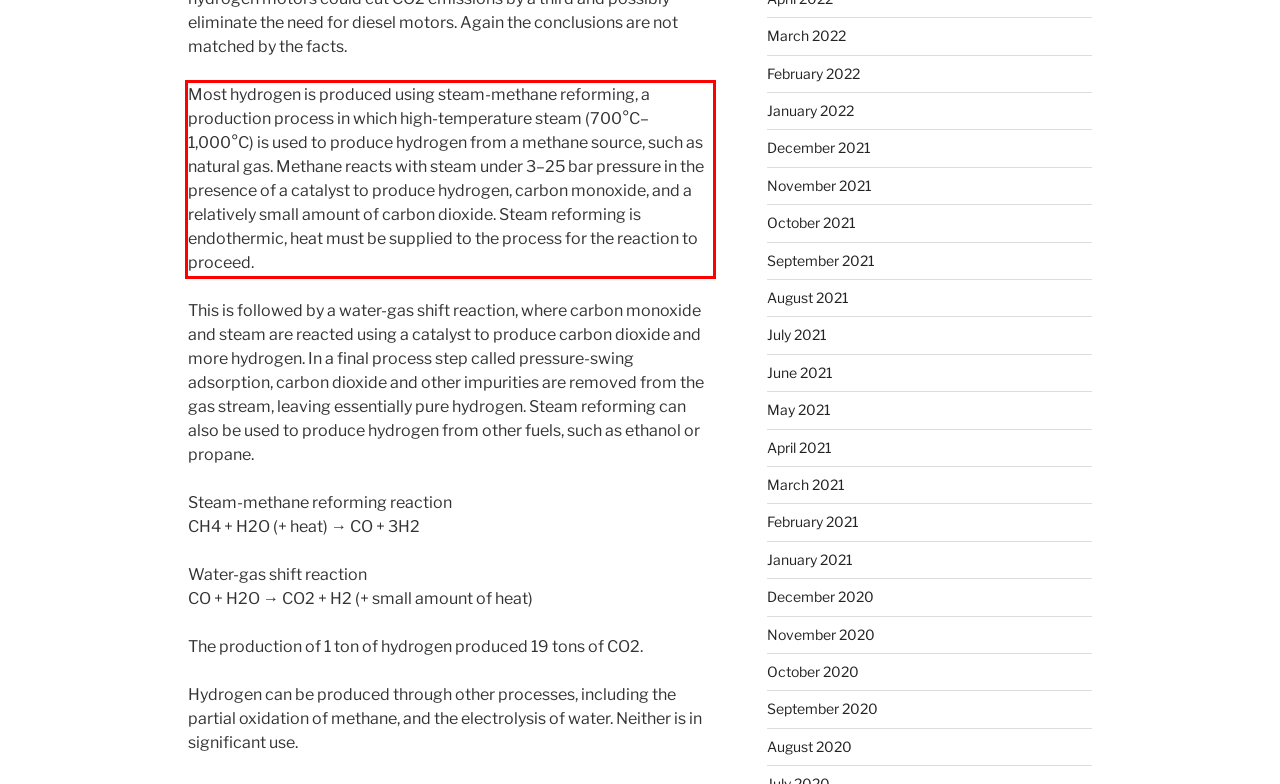Please examine the webpage screenshot and extract the text within the red bounding box using OCR.

Most hydrogen is produced using steam-methane reforming, a production process in which high-temperature steam (700°C–1,000°C) is used to produce hydrogen from a methane source, such as natural gas. Methane reacts with steam under 3–25 bar pressure in the presence of a catalyst to produce hydrogen, carbon monoxide, and a relatively small amount of carbon dioxide. Steam reforming is endothermic, heat must be supplied to the process for the reaction to proceed.